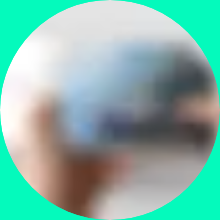What is the focus of the image?
Give a detailed and exhaustive answer to the question.

The surrounding context of the image suggests a focus on innovative gifting experiences, particularly through smart gift cards, which implies that the image is showcasing a new and modern approach to gifting.